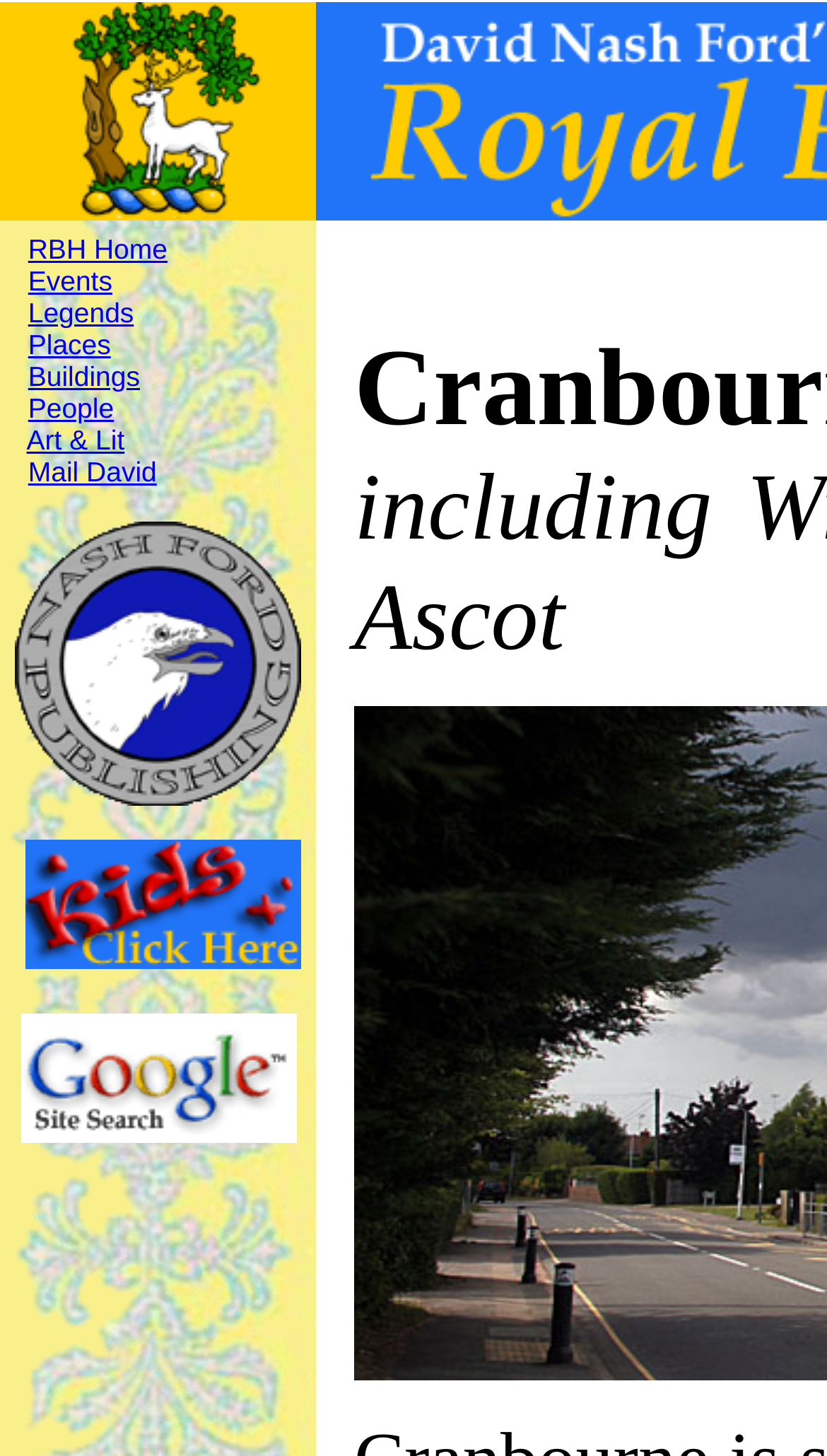Please identify the bounding box coordinates of the element I should click to complete this instruction: 'View Legends'. The coordinates should be given as four float numbers between 0 and 1, like this: [left, top, right, bottom].

[0.034, 0.204, 0.162, 0.226]